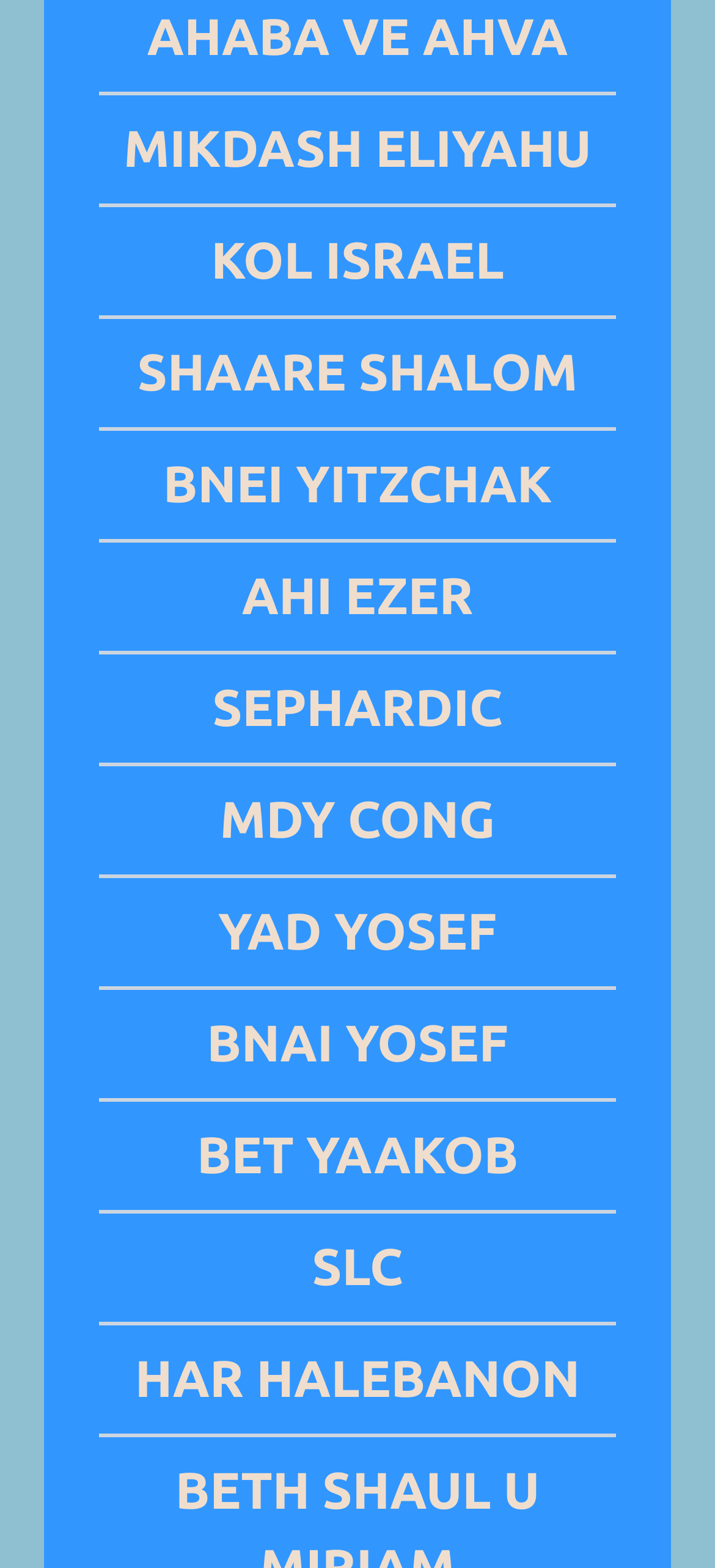Show the bounding box coordinates of the element that should be clicked to complete the task: "Go to KOL ISRAEL".

[0.295, 0.148, 0.705, 0.184]